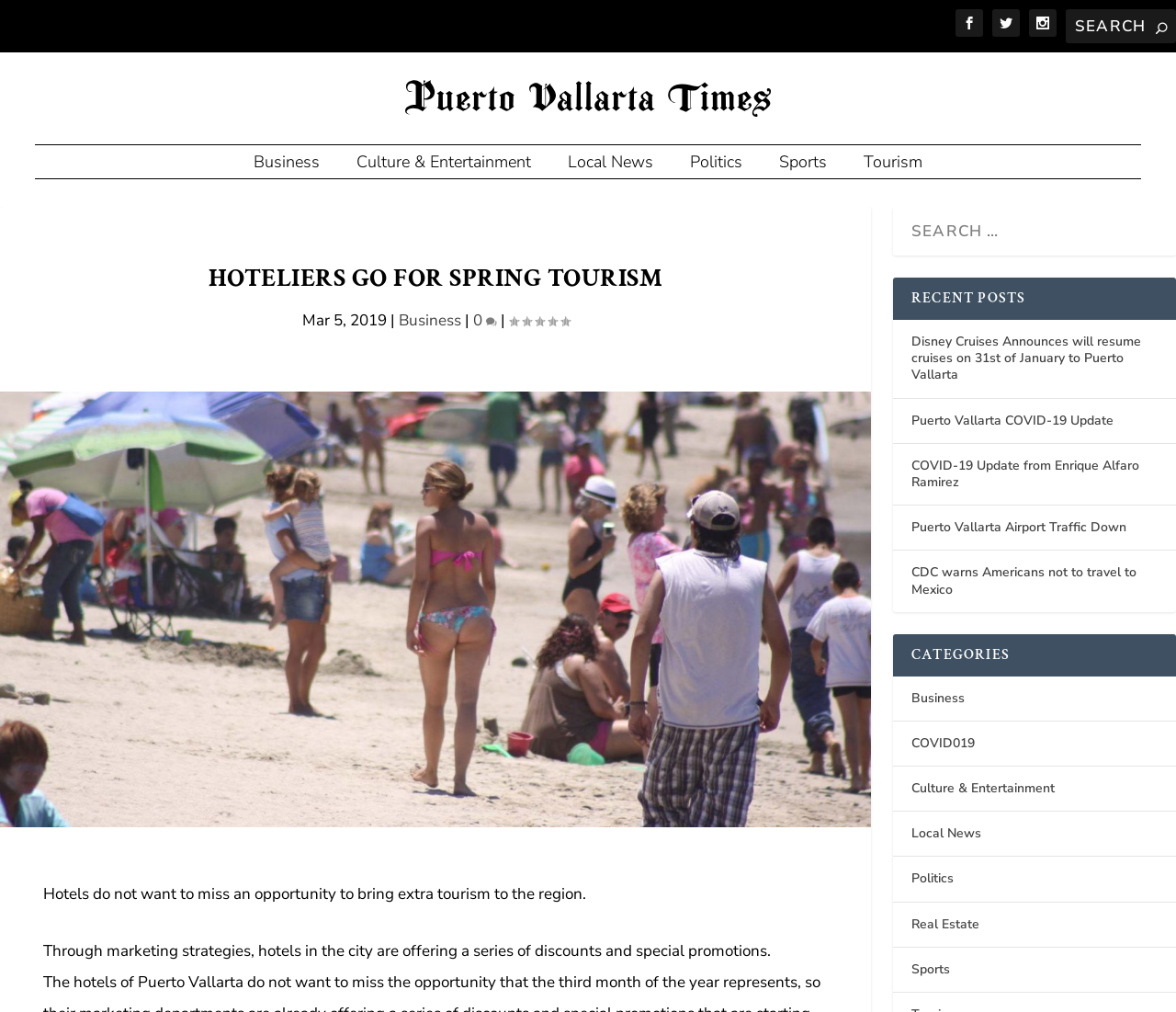Pinpoint the bounding box coordinates of the element that must be clicked to accomplish the following instruction: "Browse the category of Business". The coordinates should be in the format of four float numbers between 0 and 1, i.e., [left, top, right, bottom].

[0.212, 0.144, 0.276, 0.176]